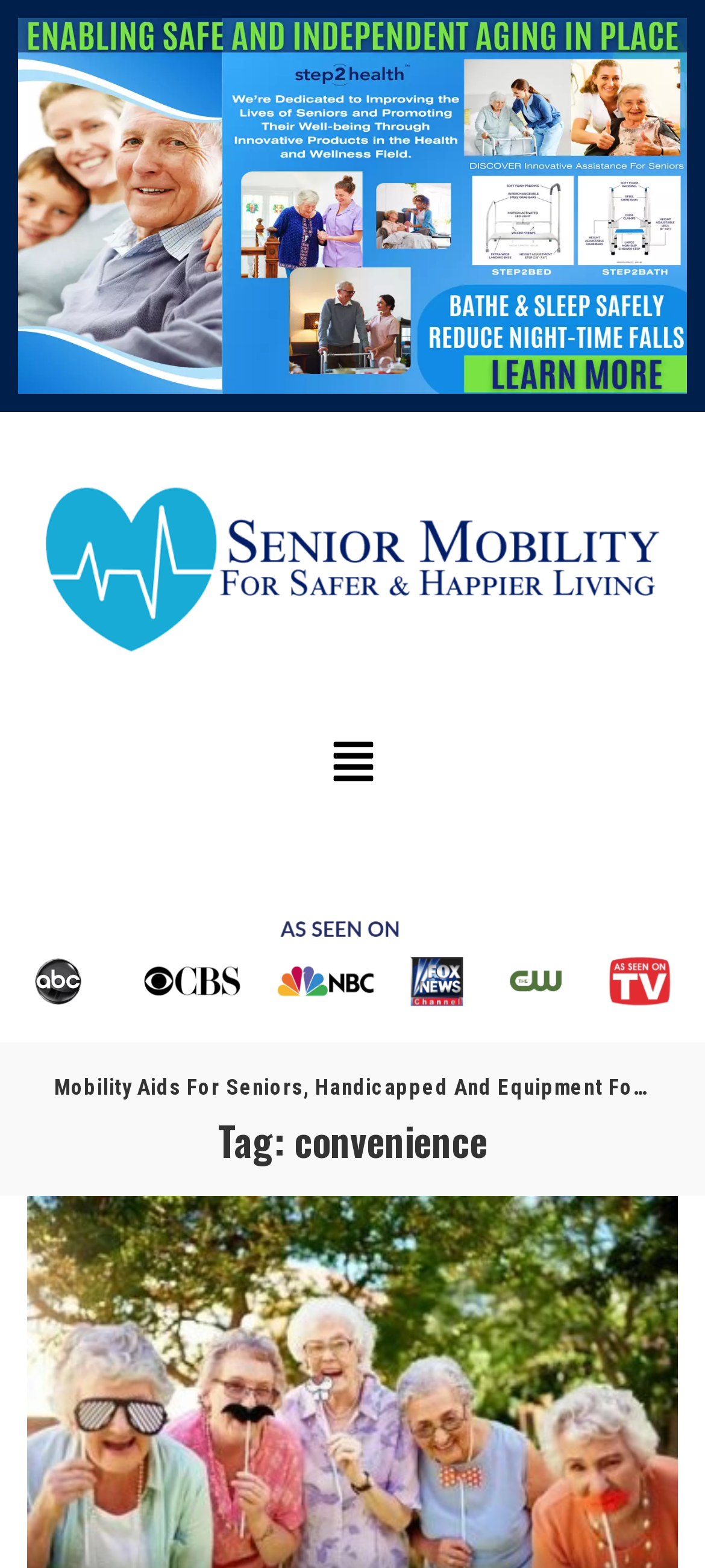Please provide a comprehensive answer to the question below using the information from the image: What is the purpose of the button on the top-right?

The button on the top-right has a description 'Menu' and a property 'hasPopup: menu', indicating that it is a menu button that can be expanded to show more options.